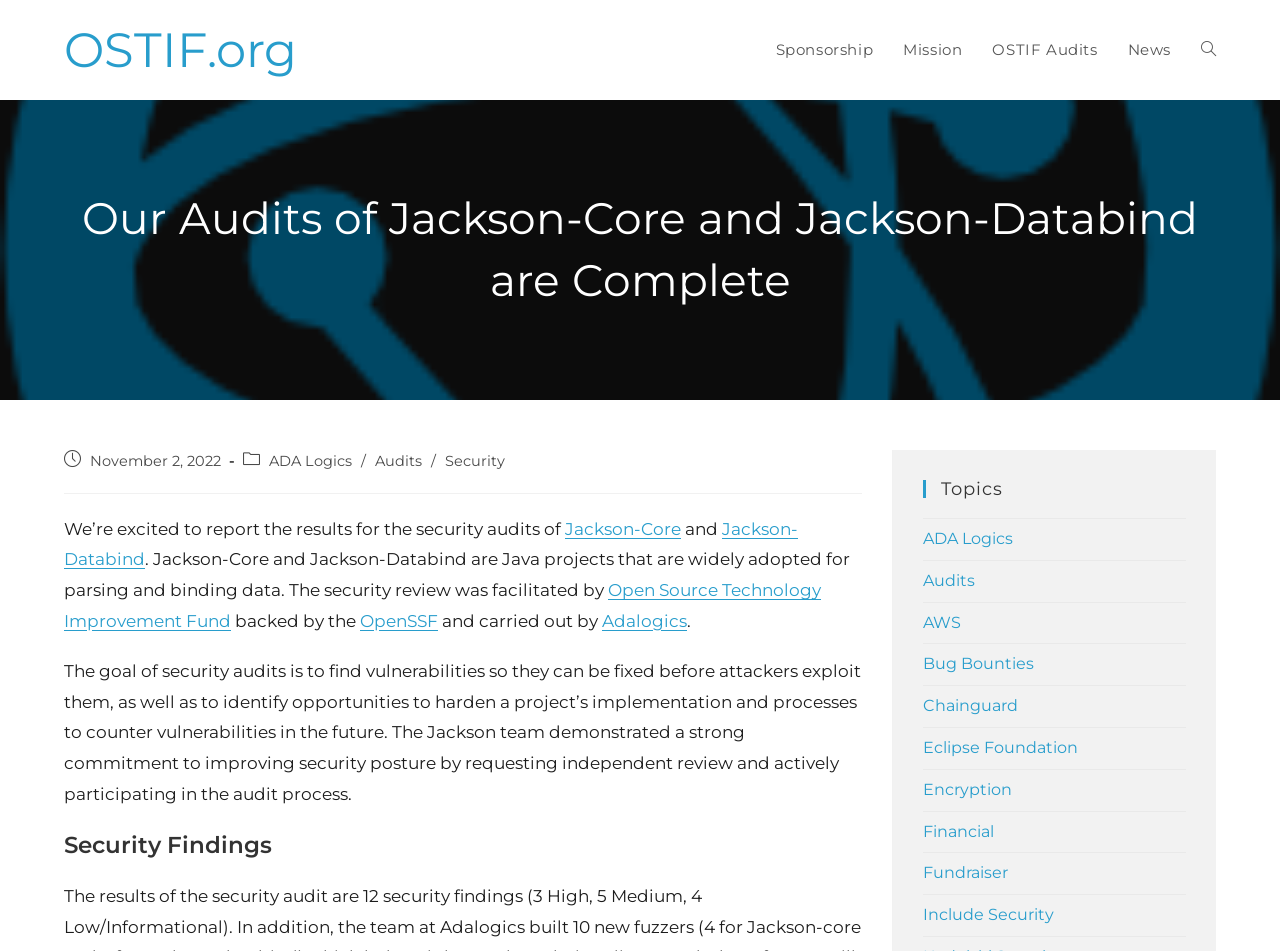Please determine the bounding box coordinates of the clickable area required to carry out the following instruction: "Read the post about Jackson-Core and Jackson-Databind audits". The coordinates must be four float numbers between 0 and 1, represented as [left, top, right, bottom].

[0.05, 0.198, 0.95, 0.328]